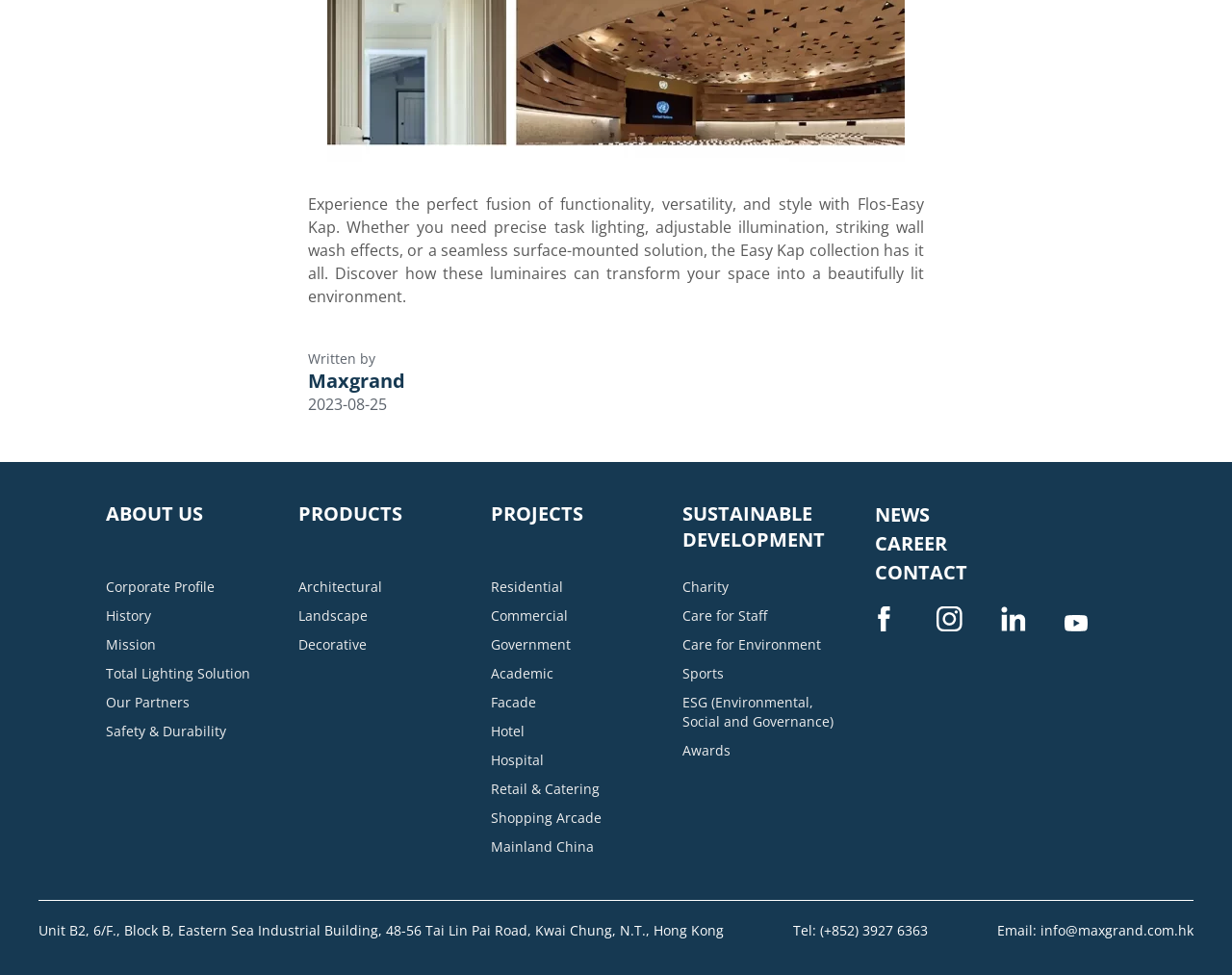What is the category of products under 'Decorative'?
Provide a detailed answer to the question, using the image to inform your response.

Based on the context of the webpage, it can be inferred that the category of products under 'Decorative' is luminaires, as the webpage is about Flos-Easy Kap, which is a type of luminaire.